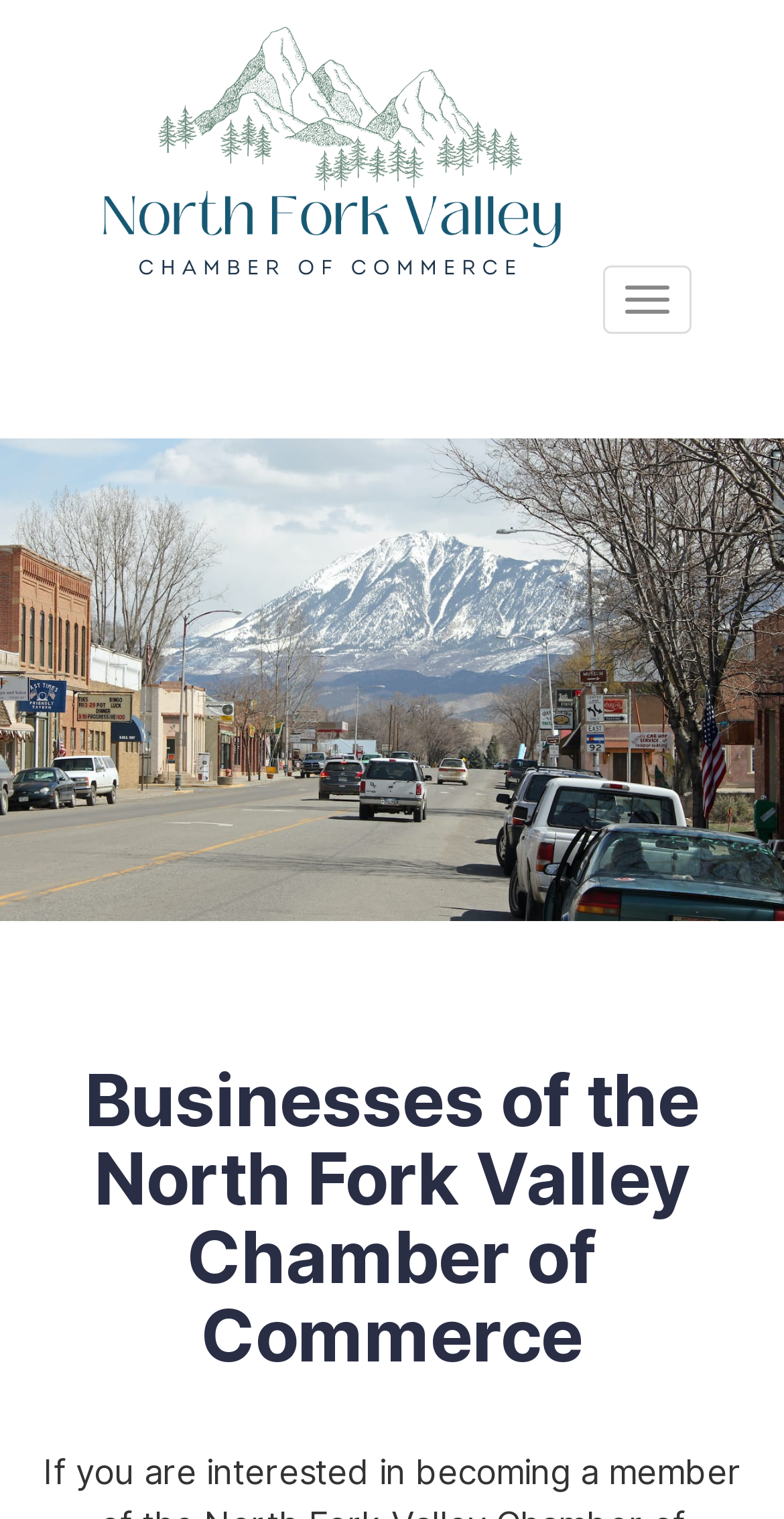Using the element description provided, determine the bounding box coordinates in the format (top-left x, top-left y, bottom-right x, bottom-right y). Ensure that all values are floating point numbers between 0 and 1. Element description: Toggle navigation

[0.769, 0.175, 0.882, 0.22]